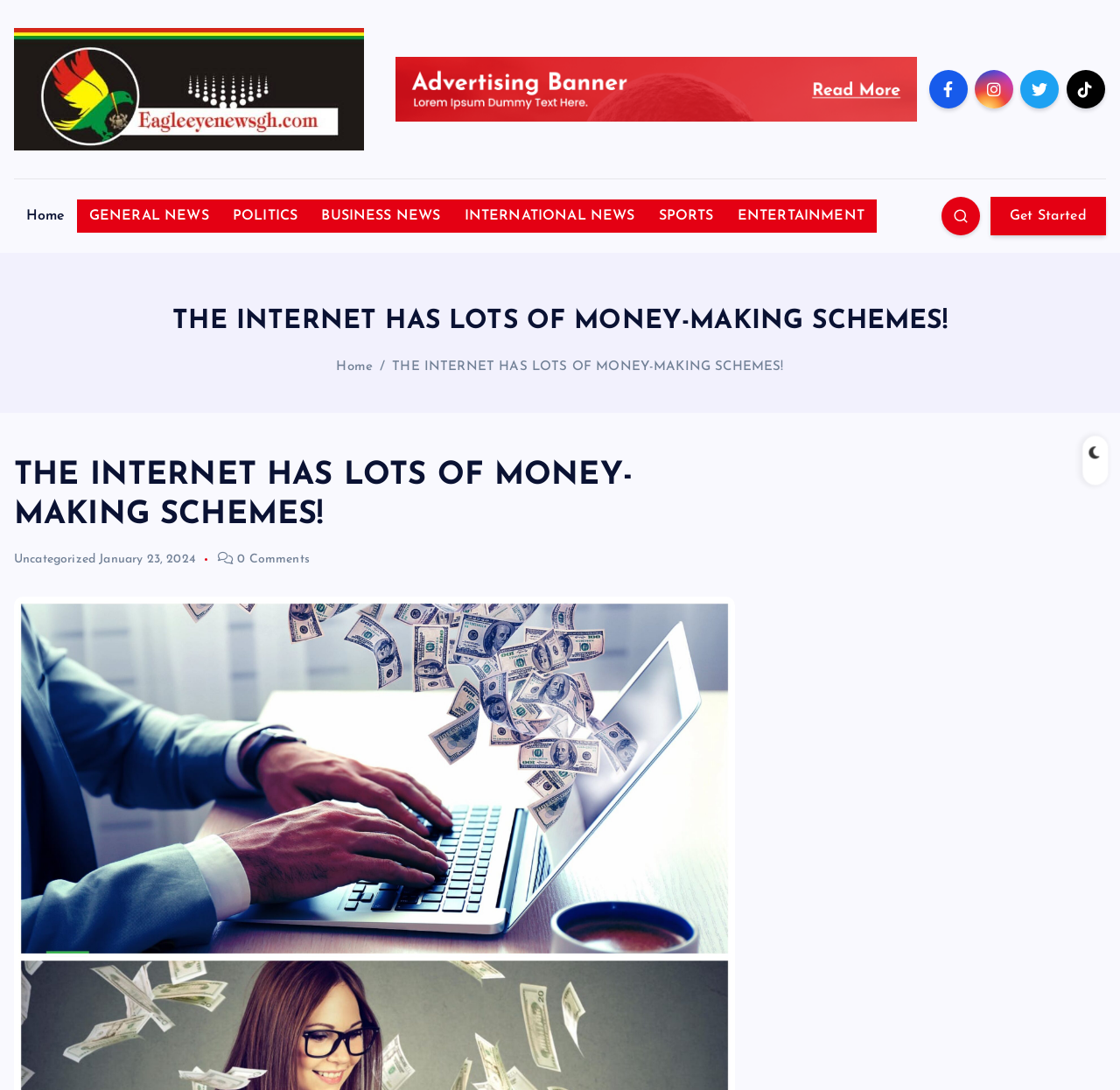Please provide a comprehensive response to the question based on the details in the image: What is the date of the article?

I found the date 'January 23, 2024' in the article metadata section, which indicates the date the article was published.